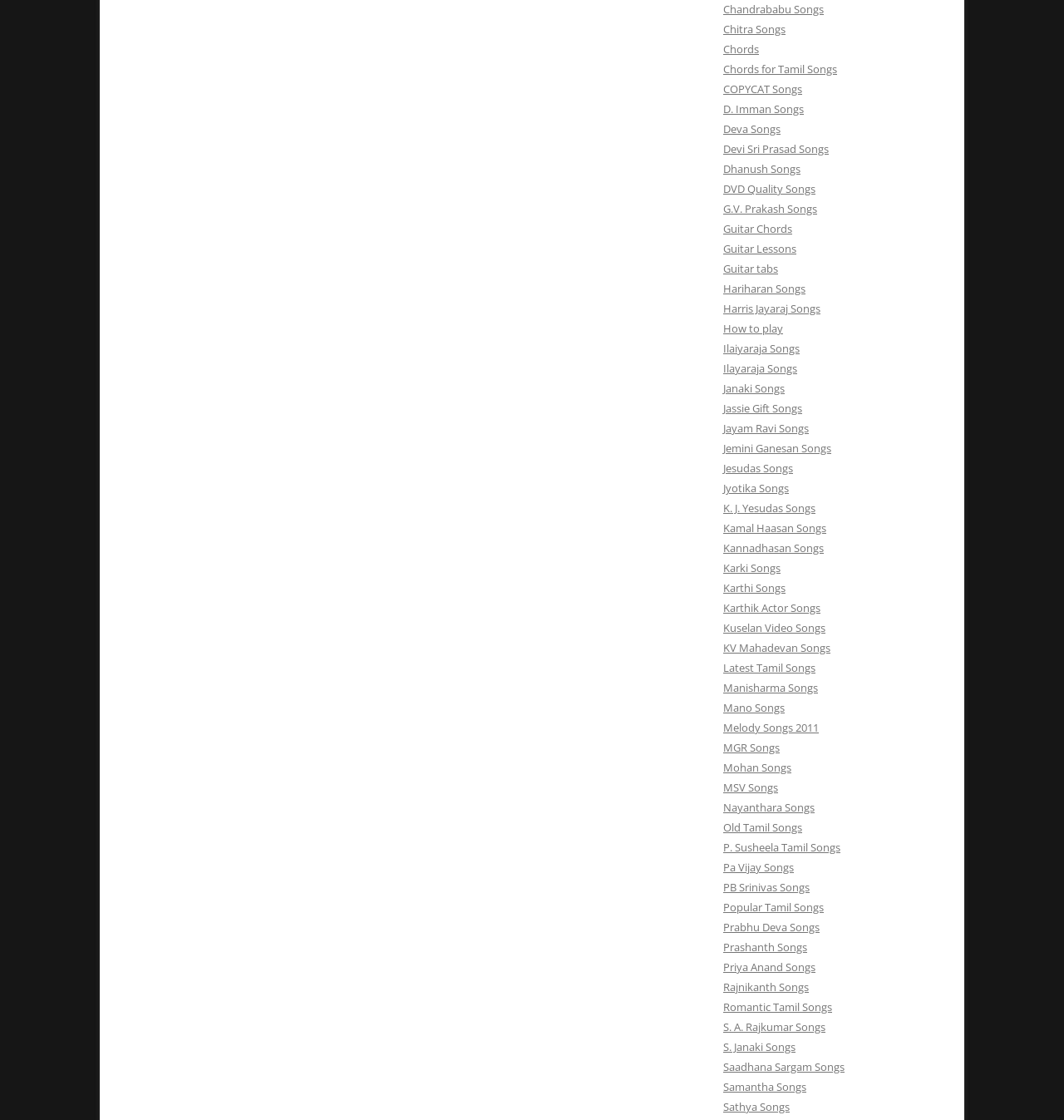Find the bounding box coordinates for the UI element that matches this description: "Chords".

[0.68, 0.037, 0.713, 0.051]